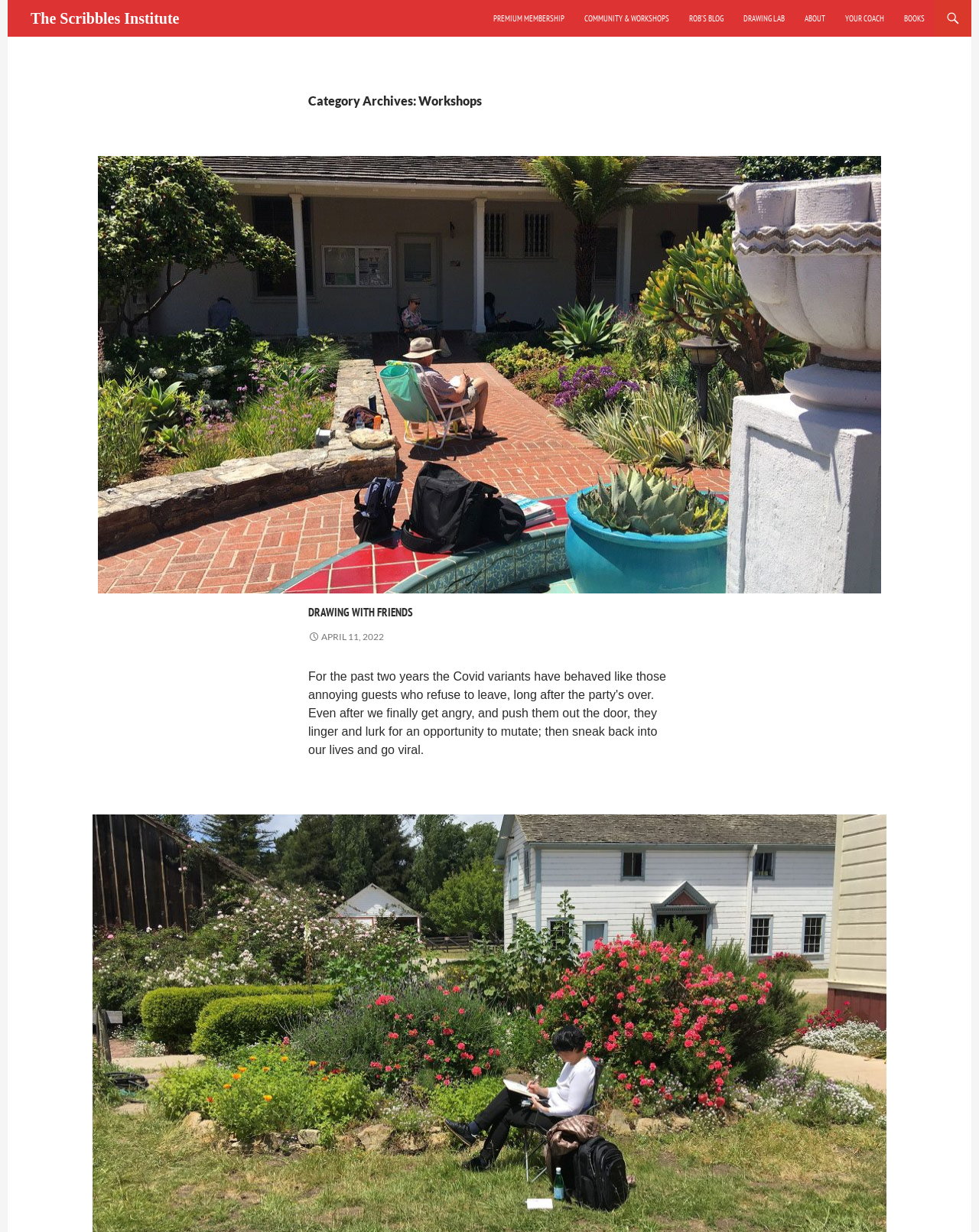Create a detailed narrative describing the layout and content of the webpage.

The webpage is about the Scribbles Institute, specifically its workshops. At the top left, there is a heading with the institute's name, which is also a link. Below it, there are seven horizontal links, including "PREMIUM MEMBERSHIP", "COMMUNITY & WORKSHOPS", "ROB'S BLOG", "DRAWING LAB", "ABOUT", "YOUR COACH", and "BOOKS", aligned from left to right.

Below these links, there is a header section with a heading that reads "Category Archives: Workshops". Underneath this header, there is a large article section that takes up most of the page. Within this section, there is a hidden link at the top, followed by another header section with four links: "INSPIRATION", "STUDENT WORK", and "WORKSHOPS", separated by commas.

Below this header, there is a heading that reads "DRAWING WITH FRIENDS", which is also a link. Next to it, there is a link with a date, "APRIL 11, 2022", which includes a time element. Overall, the webpage appears to be a listing or archive of workshops offered by the Scribbles Institute.